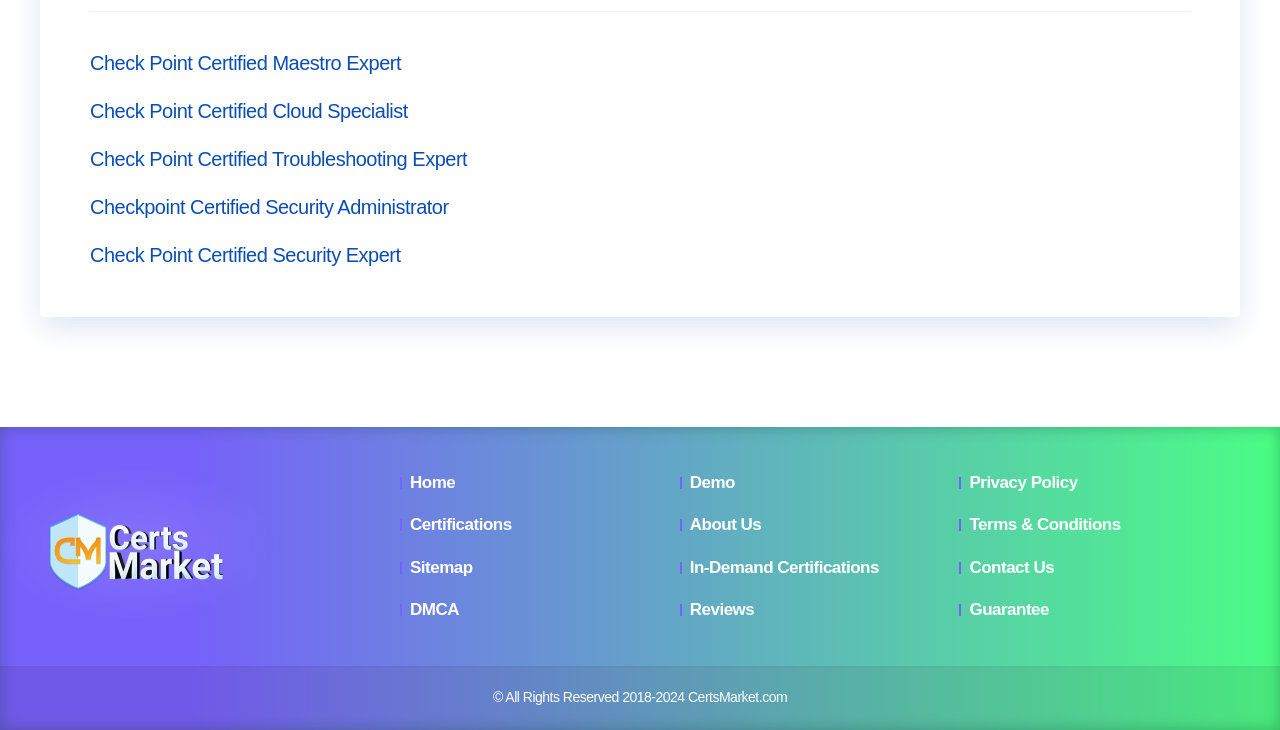Determine the bounding box coordinates for the UI element described. Format the coordinates as (top-left x, top-left y, bottom-right x, bottom-right y) and ensure all values are between 0 and 1. Element description: In-Demand Certifications

[0.539, 0.764, 0.687, 0.79]